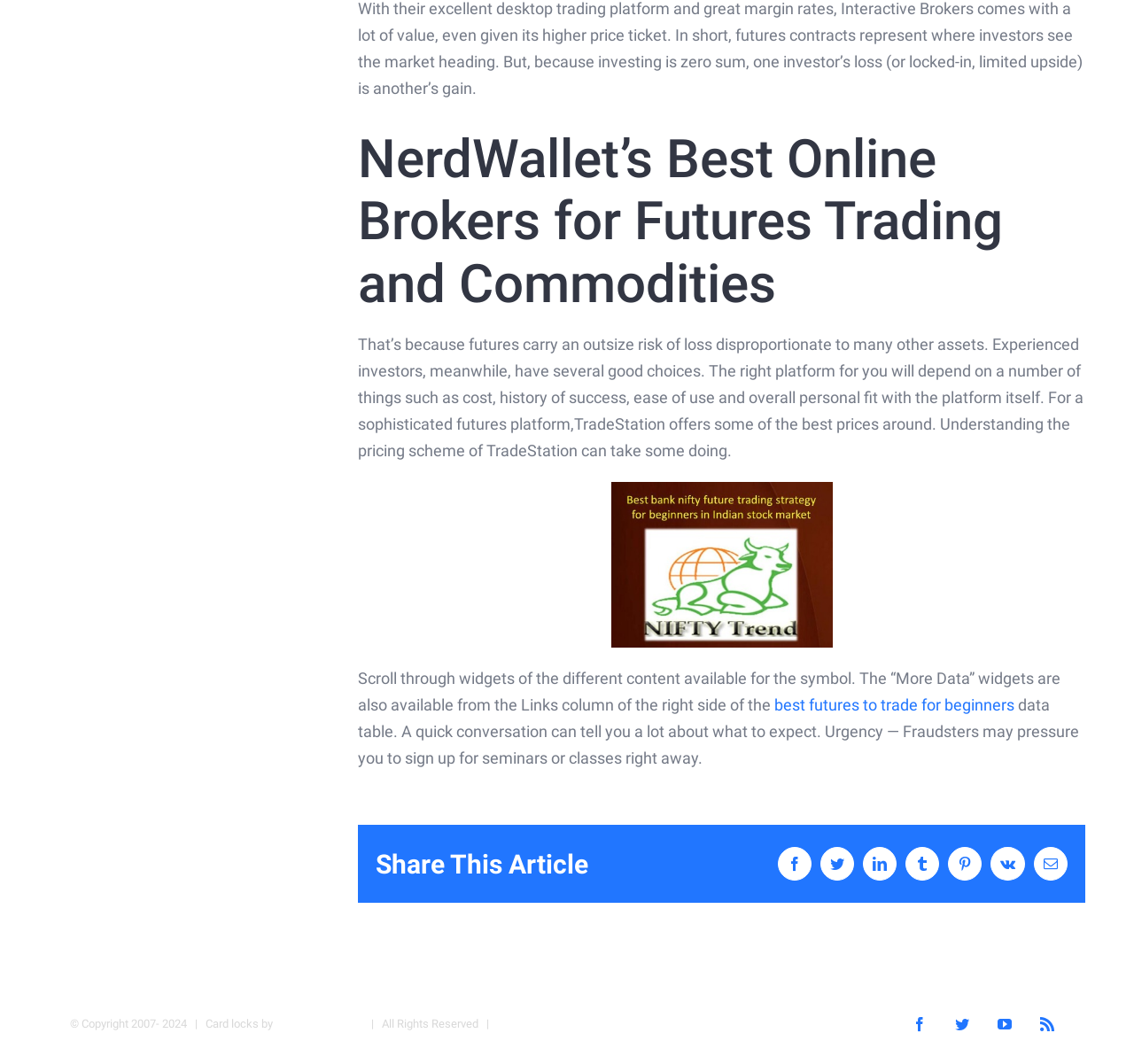What social media platforms are available for sharing the article?
Please respond to the question with a detailed and thorough explanation.

The webpage provides links to share the article on various social media platforms, including Facebook, Twitter, LinkedIn, Tumblr, Pinterest, Vk, and Email.